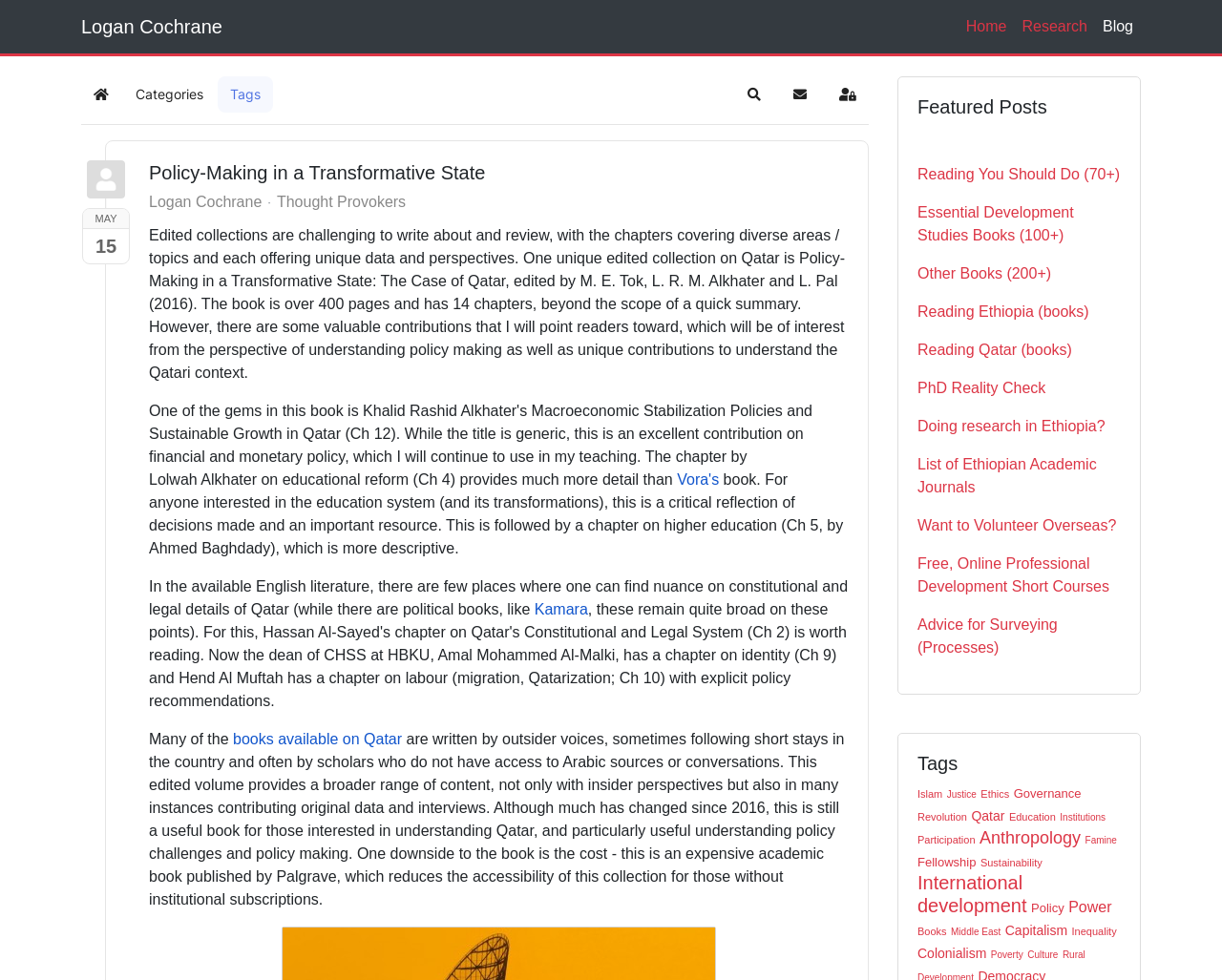Summarize the webpage with intricate details.

The webpage is a personal blog or website of Logan Cochrane, with a focus on research, policy-making, and international development. At the top of the page, there is a navigation menu with links to "Home", "Research", "Blog", and other sections. Below the navigation menu, there is a search button and a button to subscribe to the blog.

On the left side of the page, there is a profile section with a photo of Logan Cochrane and a brief description. Below the profile section, there is a heading "Policy-Making in a Transformative State" followed by a summary of a book with the same title. The summary is divided into several paragraphs, with links to other relevant resources and books.

On the right side of the page, there is a section titled "Featured Posts" with links to various articles and resources on topics such as development studies, reading lists, and research advice. Below this section, there is a list of tags or keywords related to the content of the website, including "Islam", "Justice", "Ethics", "Governance", and "Qatar".

Overall, the webpage appears to be a personal website or blog focused on sharing research, resources, and expertise in the field of international development and policy-making.